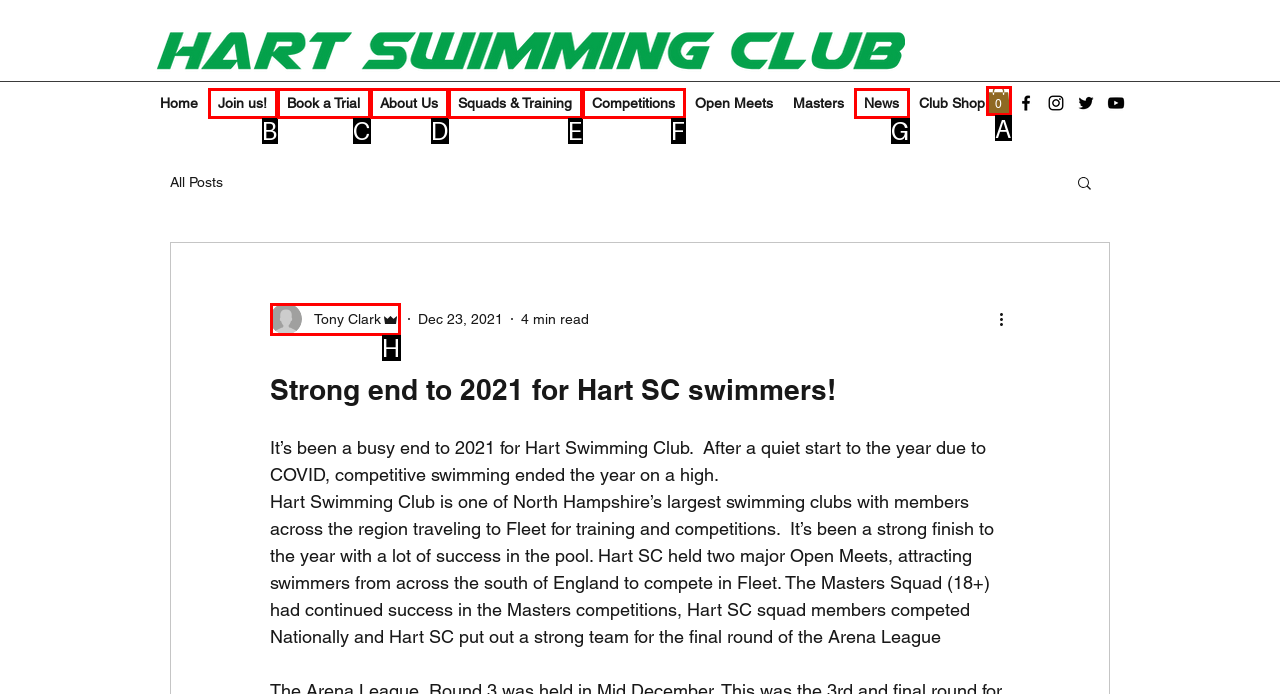Select the appropriate option that fits: aria-label="Cart with 0 items"
Reply with the letter of the correct choice.

A